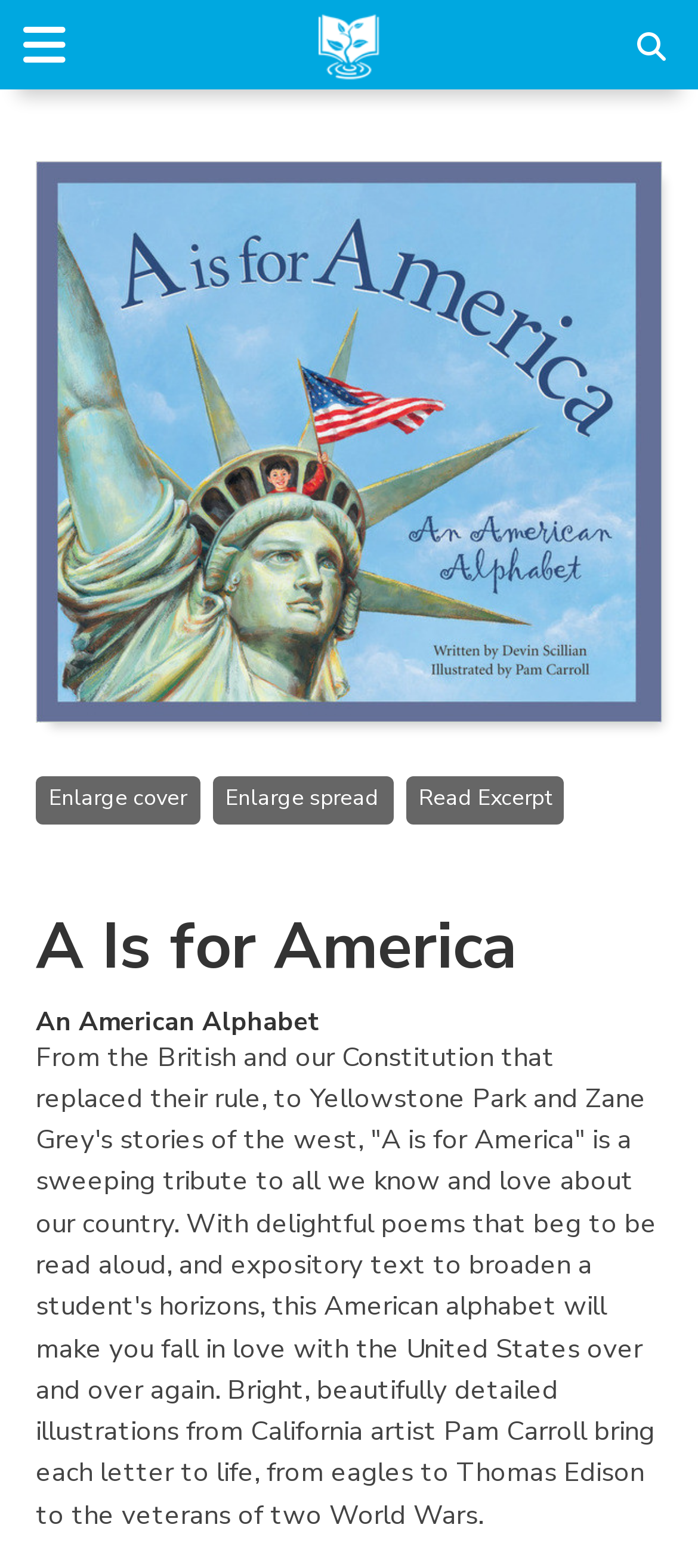What is the theme of the book? Refer to the image and provide a one-word or short phrase answer.

American Alphabet